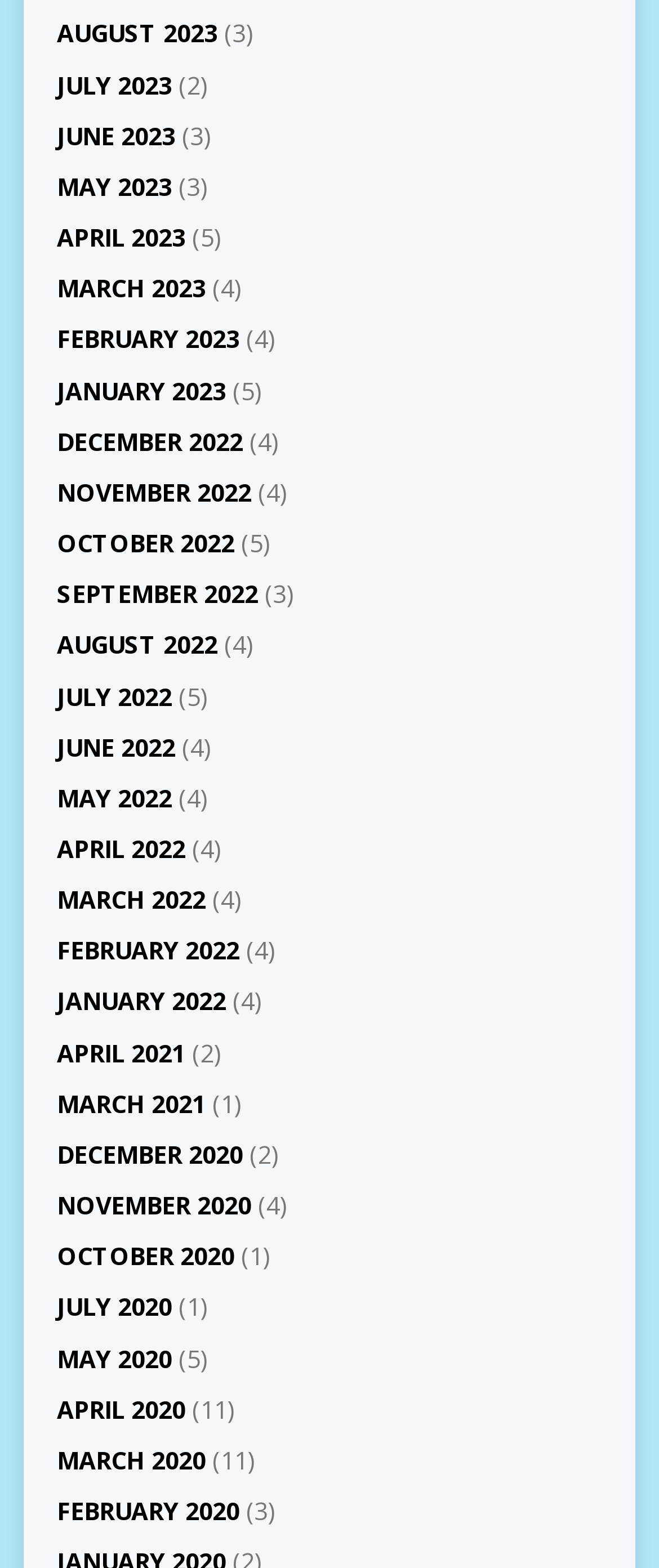How many months have only one link?
Based on the screenshot, respond with a single word or phrase.

2